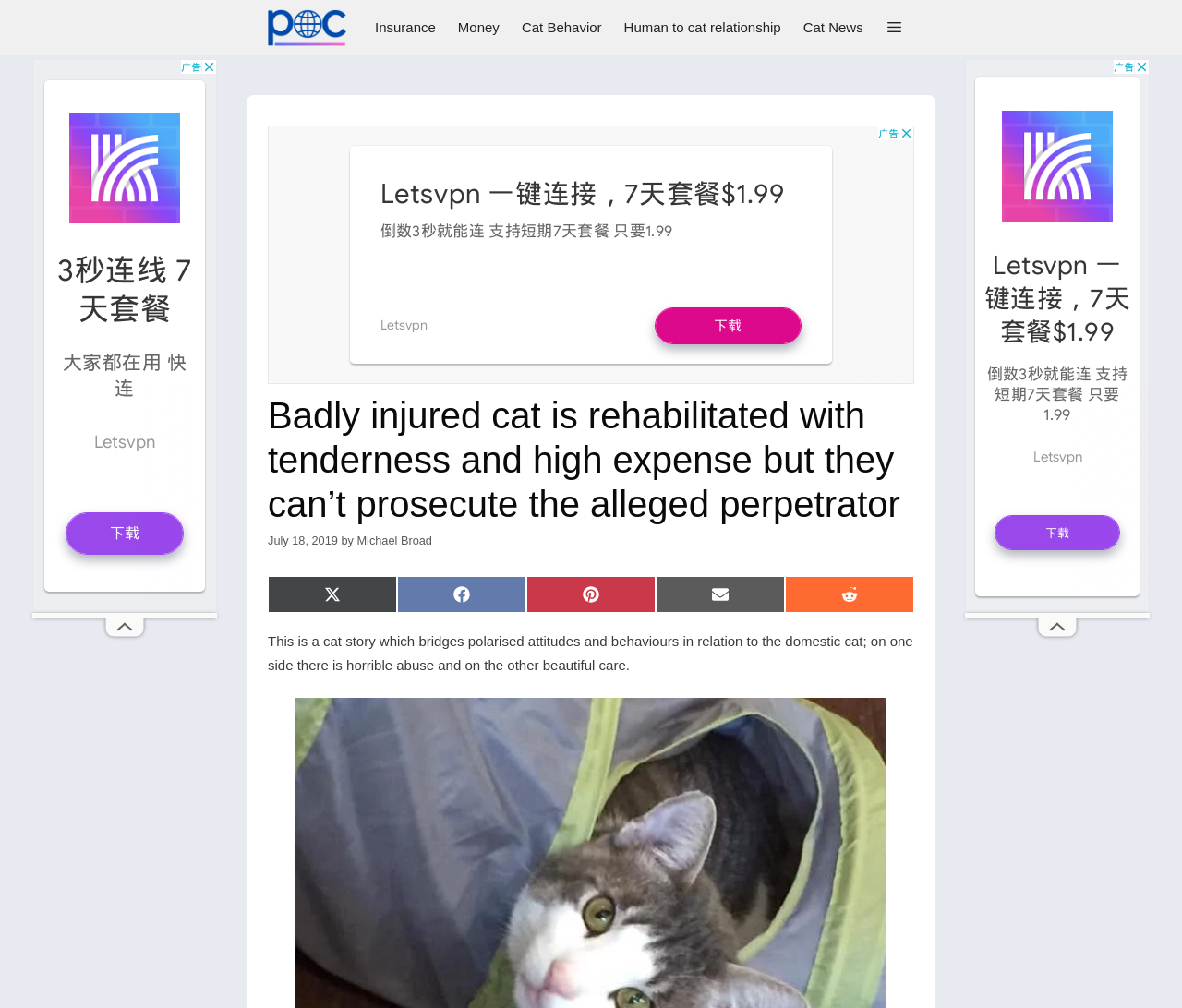Please find the bounding box coordinates of the clickable region needed to complete the following instruction: "Read the article about the badly injured cat". The bounding box coordinates must consist of four float numbers between 0 and 1, i.e., [left, top, right, bottom].

[0.227, 0.39, 0.773, 0.522]